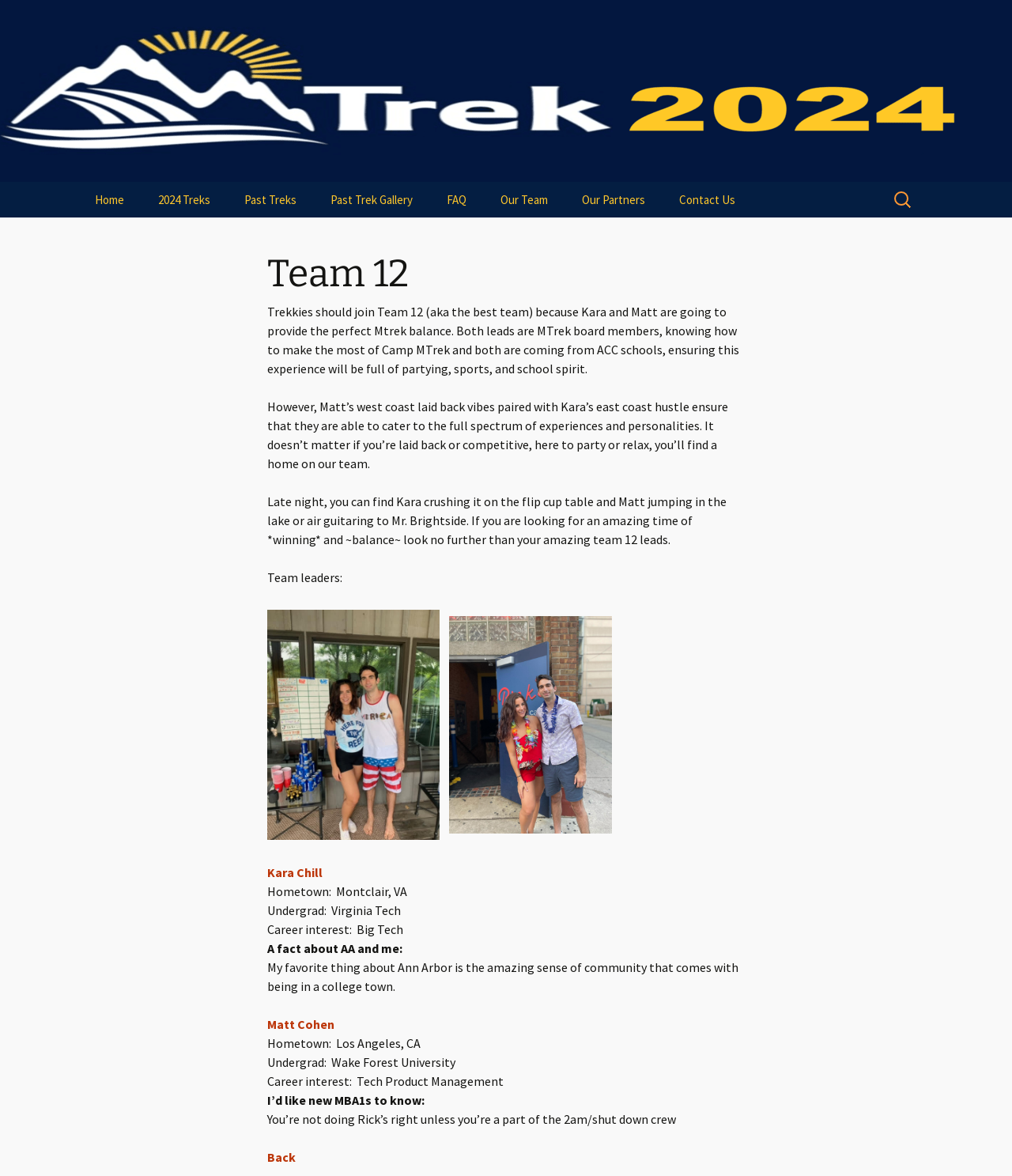Give a detailed account of the webpage's layout and content.

This webpage is about Team 12 of MTrek at Ross, a program that offers treks and outdoor activities. At the top of the page, there is a heading that reads "MTrek at Ross" and a subheading "Wherever You Go, Go Blue!" Below this, there is a navigation menu with links to "Home", "2024 Treks", "Past Treks", and other related pages.

On the left side of the page, there is a search bar with a label "Search for:" where users can input their search queries. Above the search bar, there is a heading that reads "Team 12" in a larger font size.

The main content of the page is a description of Team 12, led by Kara and Matt, who are both MTrek board members. The text describes their personalities, strengths, and what they can offer to team members. It also mentions that they are from ACC schools and will provide a balance of partying, sports, and school spirit.

Below this description, there are three paragraphs of text that provide more information about Kara and Matt, including their interests, hobbies, and backgrounds. There are also links to their profiles, labeled "Kara Chill" and "Matt Cohen".

At the bottom of the page, there is a link to go "Back" to a previous page. Overall, the page is well-organized and easy to navigate, with clear headings and concise text that provides information about Team 12 and its leaders.